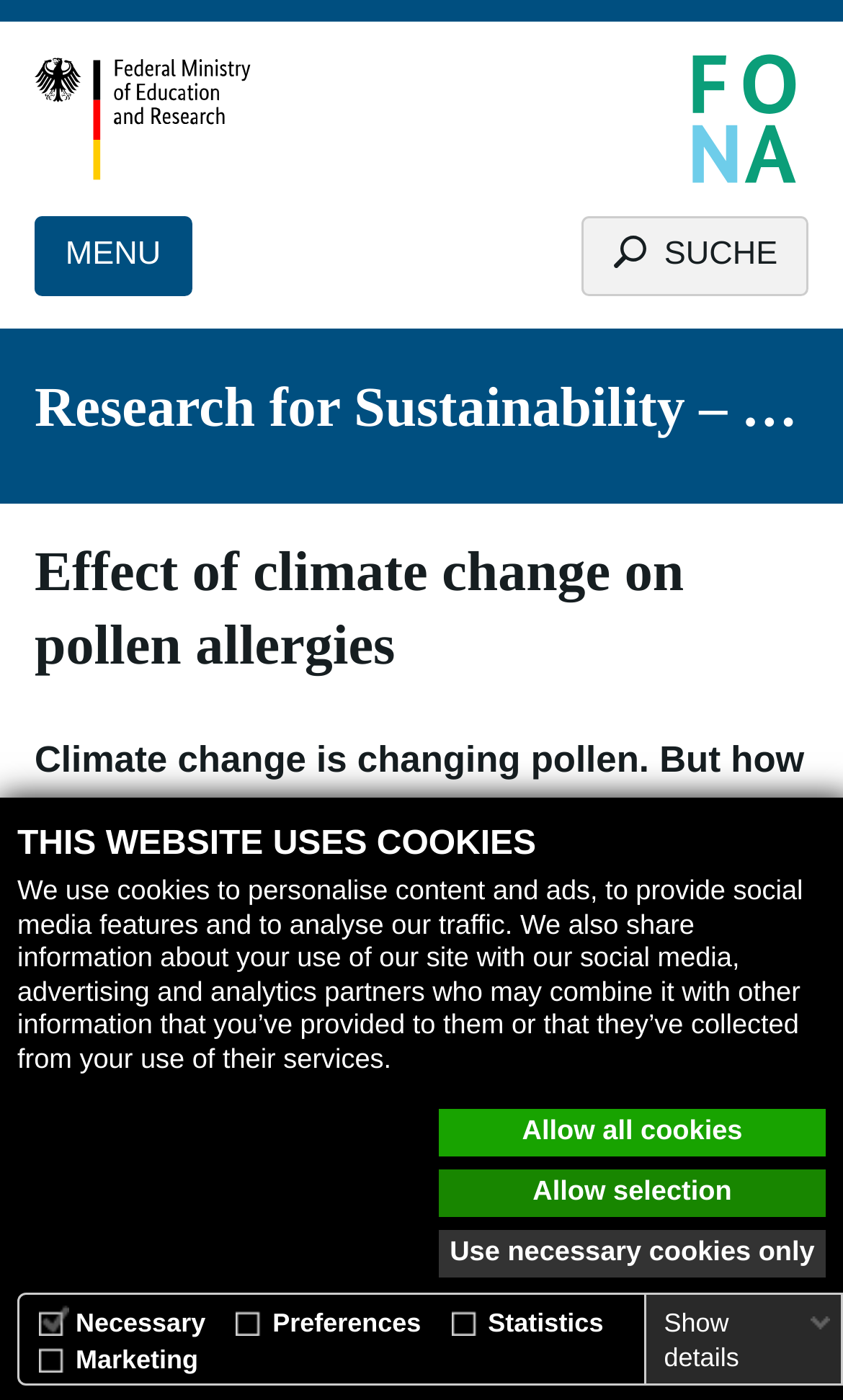What is the name of the ministry logo?
Make sure to answer the question with a detailed and comprehensive explanation.

I found the logo at the top left corner of the webpage, and the corresponding link text is 'Federal Ministry of Education and Research Logo of the Federal Ministry of Education and Research', which indicates the name of the ministry logo.